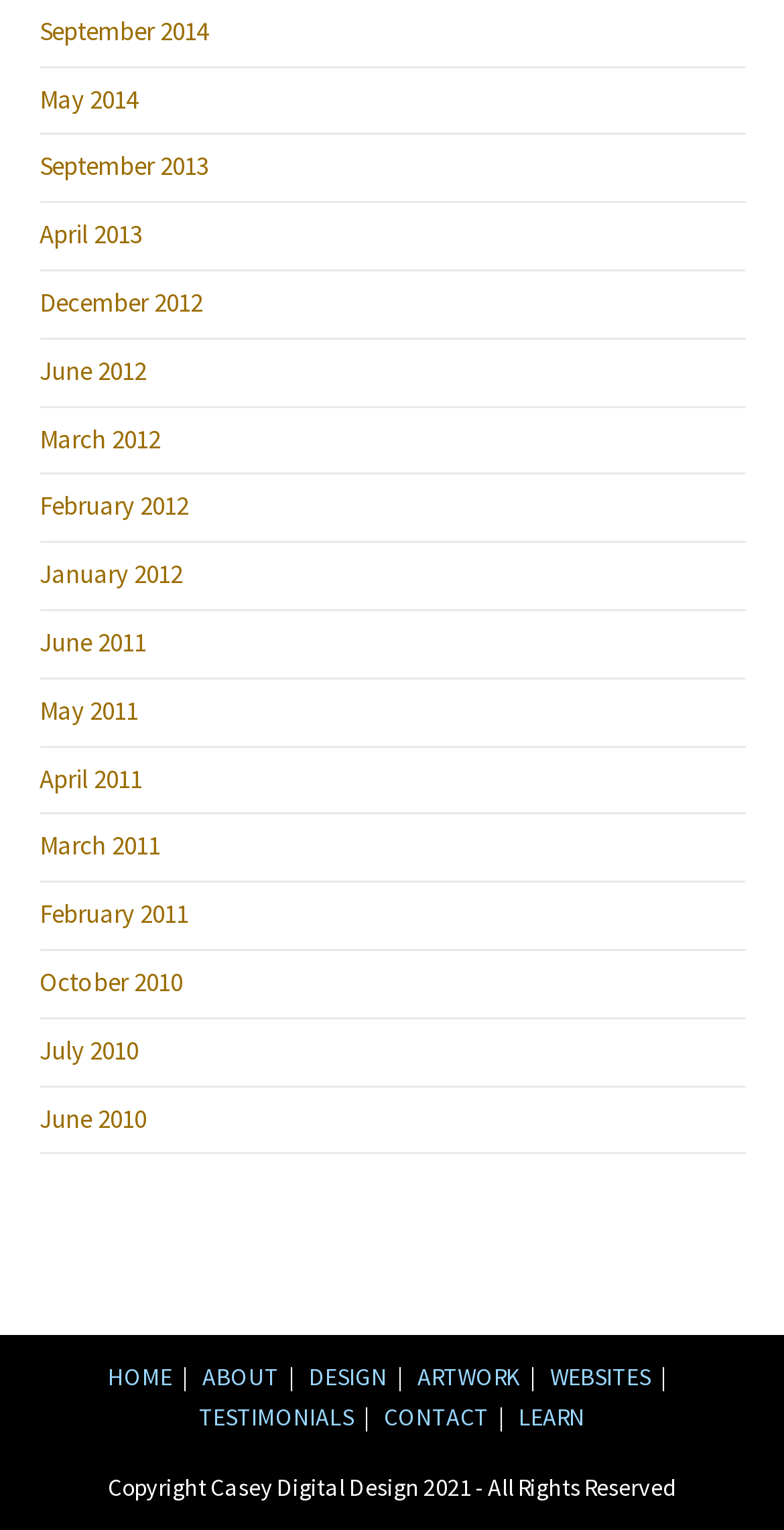Based on the description "September 2014", find the bounding box of the specified UI element.

[0.05, 0.009, 0.265, 0.031]